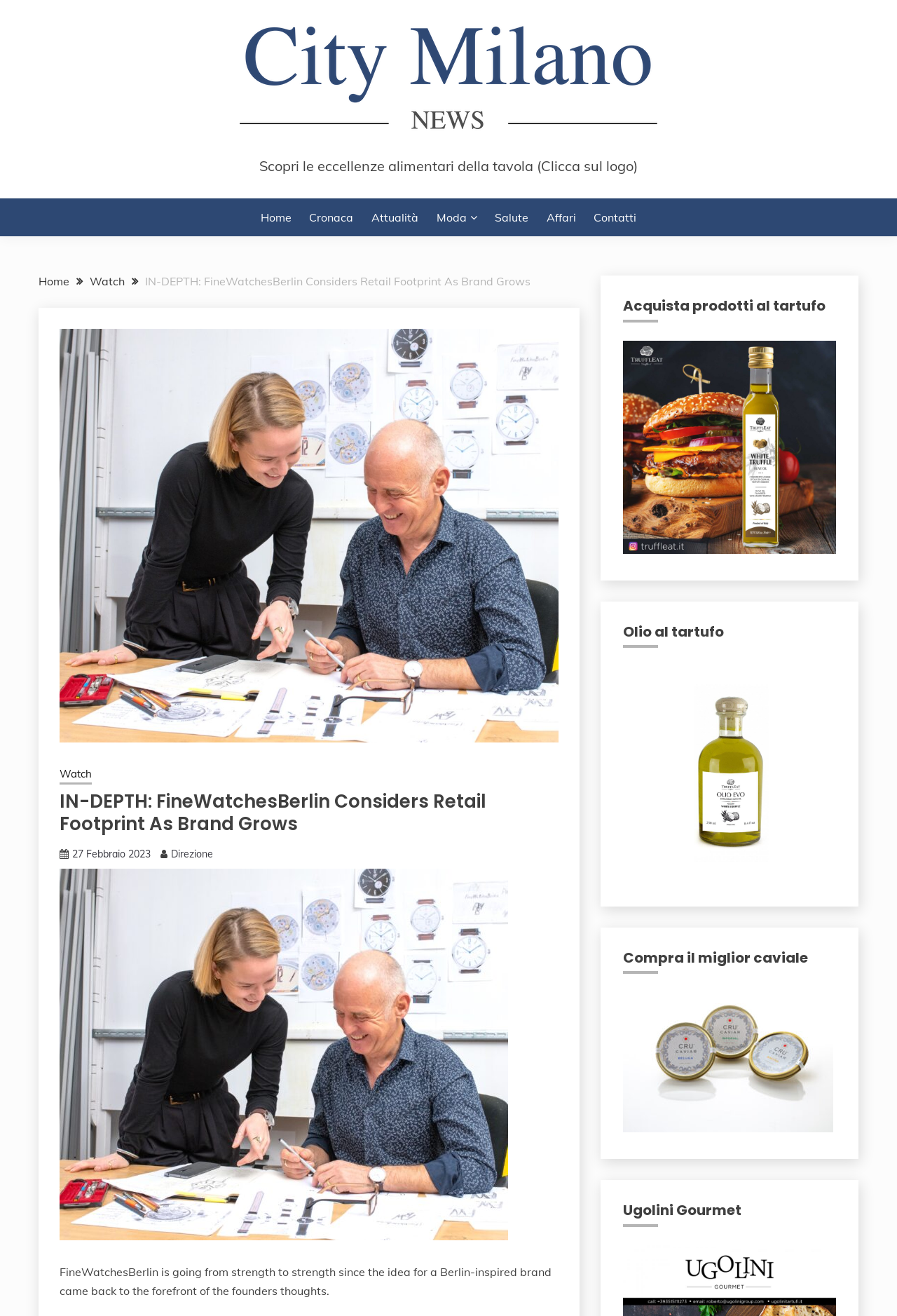Please answer the following question using a single word or phrase: 
What is the topic of the article?

Retail footprint